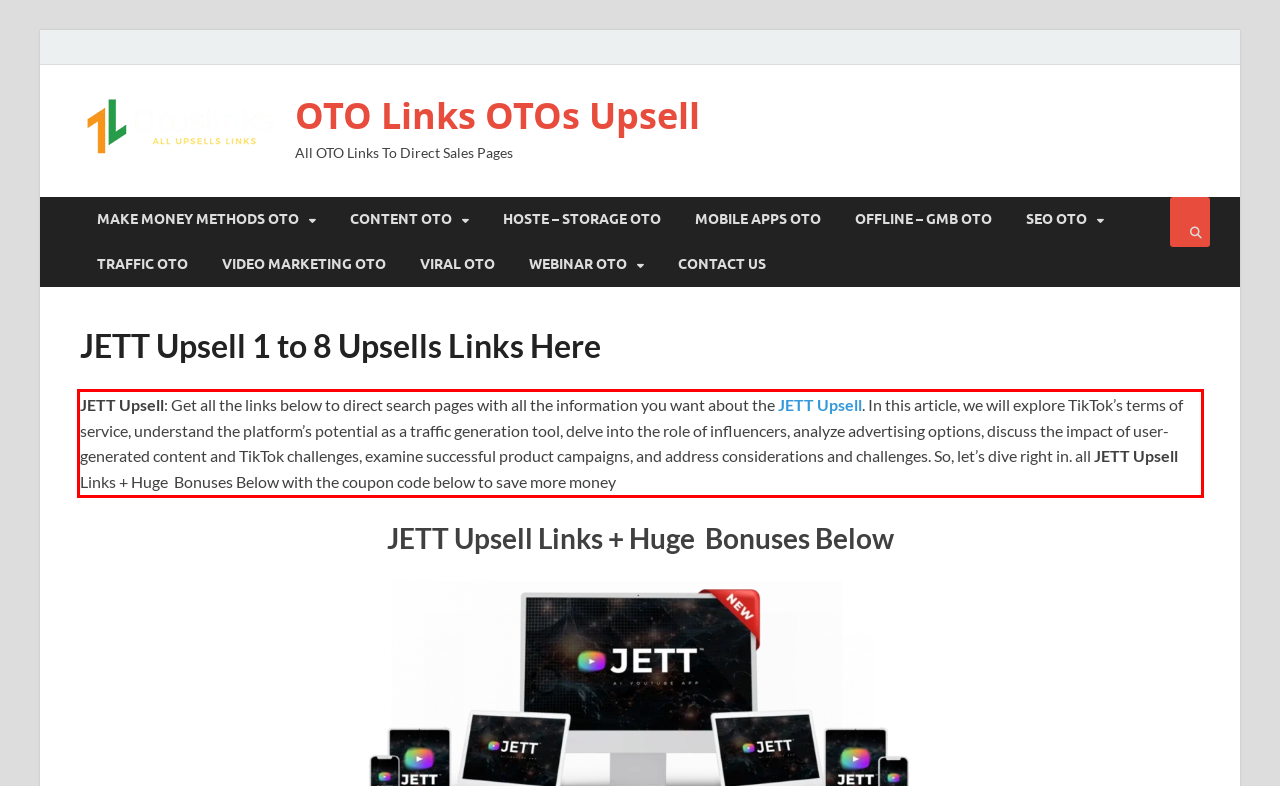You have a screenshot of a webpage with a red bounding box. Identify and extract the text content located inside the red bounding box.

JETT Upsell: Get all the links below to direct search pages with all the information you want about the JETT Upsell. In this article, we will explore TikTok’s terms of service, understand the platform’s potential as a traffic generation tool, delve into the role of influencers, analyze advertising options, discuss the impact of user-generated content and TikTok challenges, examine successful product campaigns, and address considerations and challenges. So, let’s dive right in. all JETT Upsell Links + Huge Bonuses Below with the coupon code below to save more money